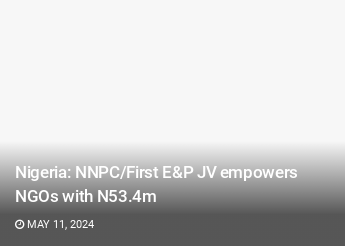Give an elaborate caption for the image.

The image features a headline announcing a significant initiative in Nigeria: the NNPC/First E&P Joint Venture has empowered Non-Governmental Organizations (NGOs) with a funding boost of N53.4 million. This news highlights a crucial effort in supporting NGOs that play vital roles in various communities across the country. The date of the announcement is noted as May 11, 2024, emphasizing the timeliness of this development in relation to ongoing philanthropic efforts. The image serves as a visual representation of this impactful story, drawing attention to the importance of corporate social responsibility in promoting societal growth and development.